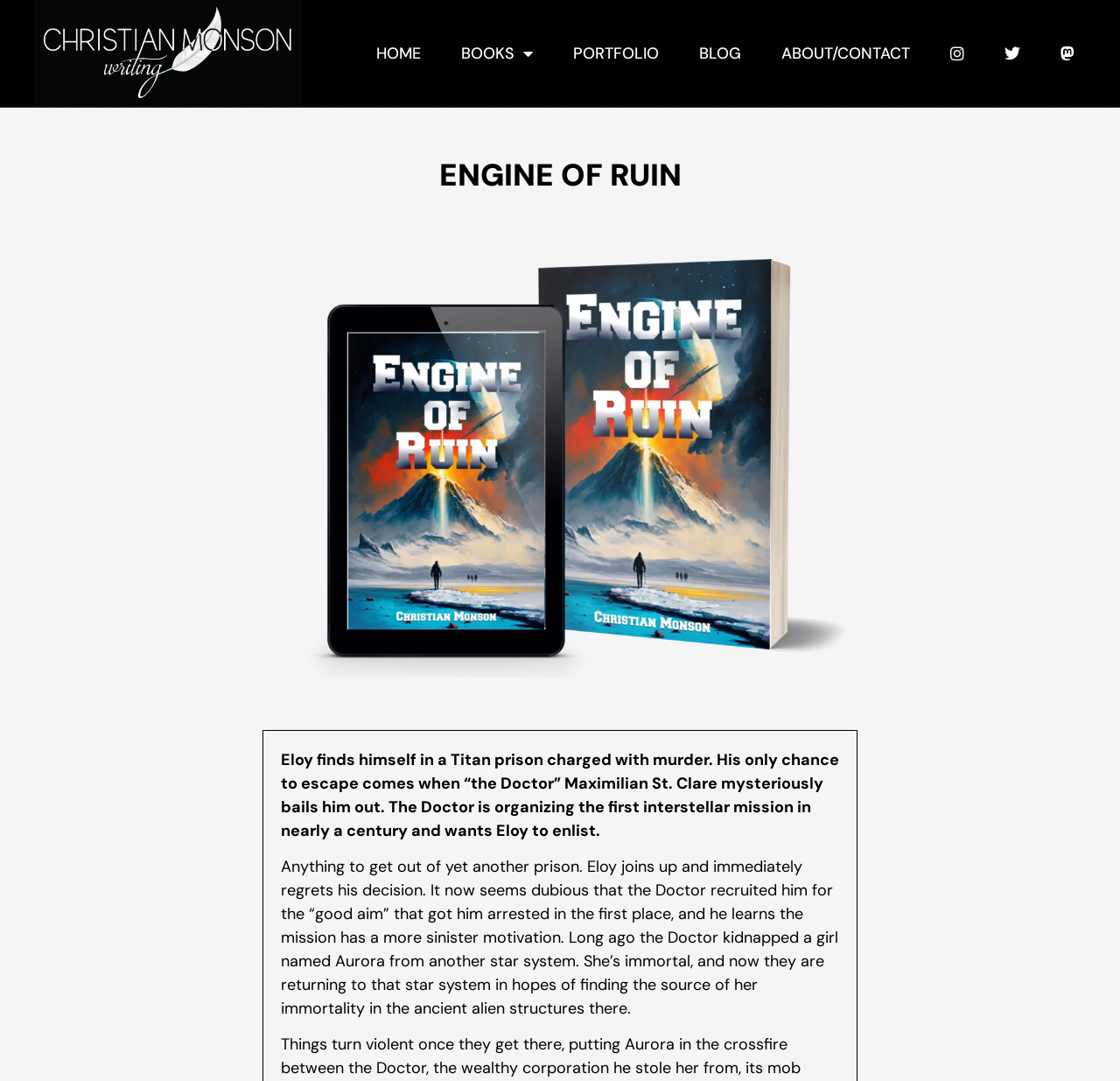What is Eloy charged with?
Please provide a comprehensive and detailed answer to the question.

According to the text, Eloy finds himself in a Titan prison charged with murder, which is mentioned in the second paragraph of the webpage.